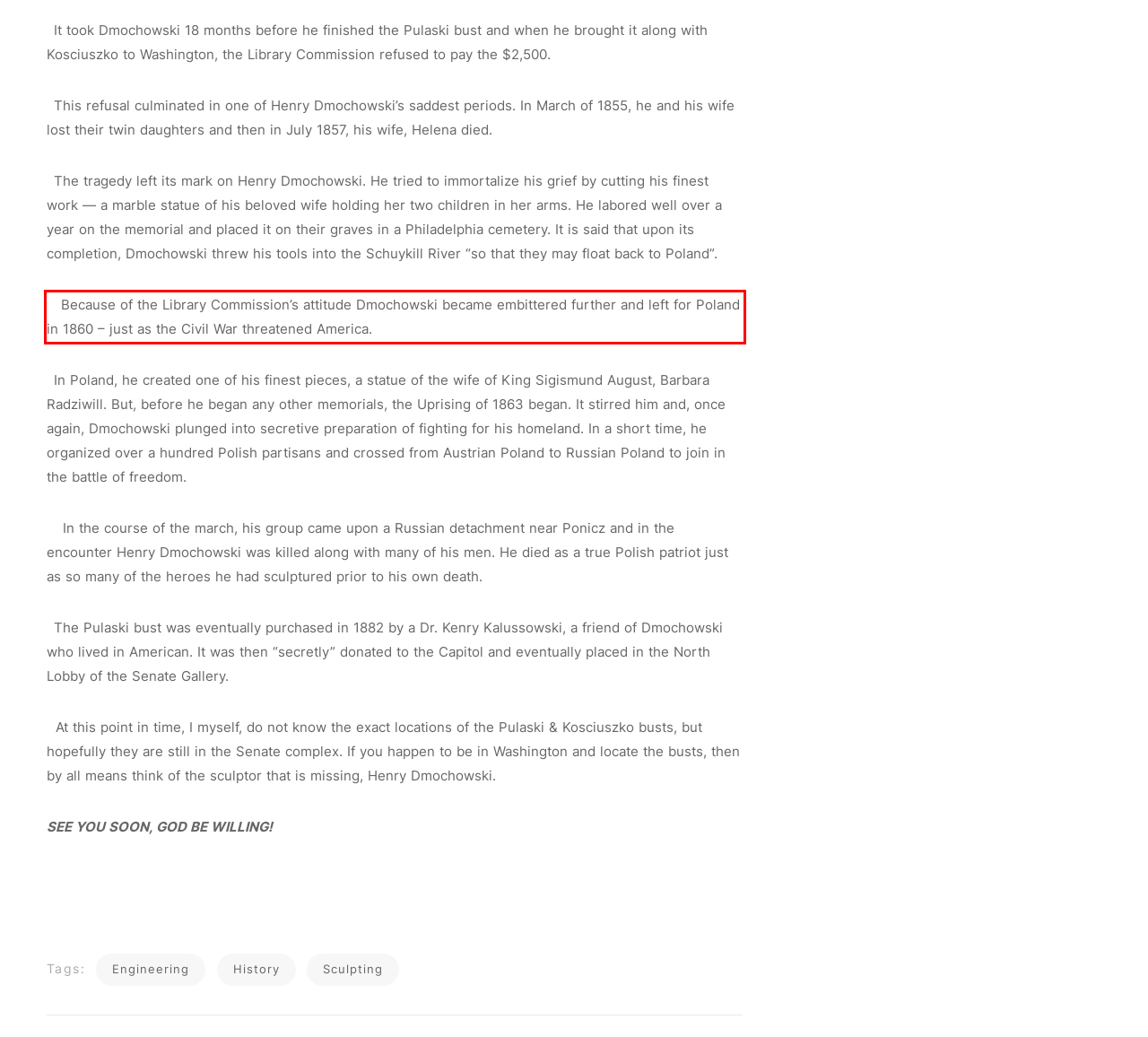Using the provided screenshot, read and generate the text content within the red-bordered area.

Because of the Library Commission’s attitude Dmochowski became embittered further and left for Poland in 1860 – just as the Civil War threatened America.